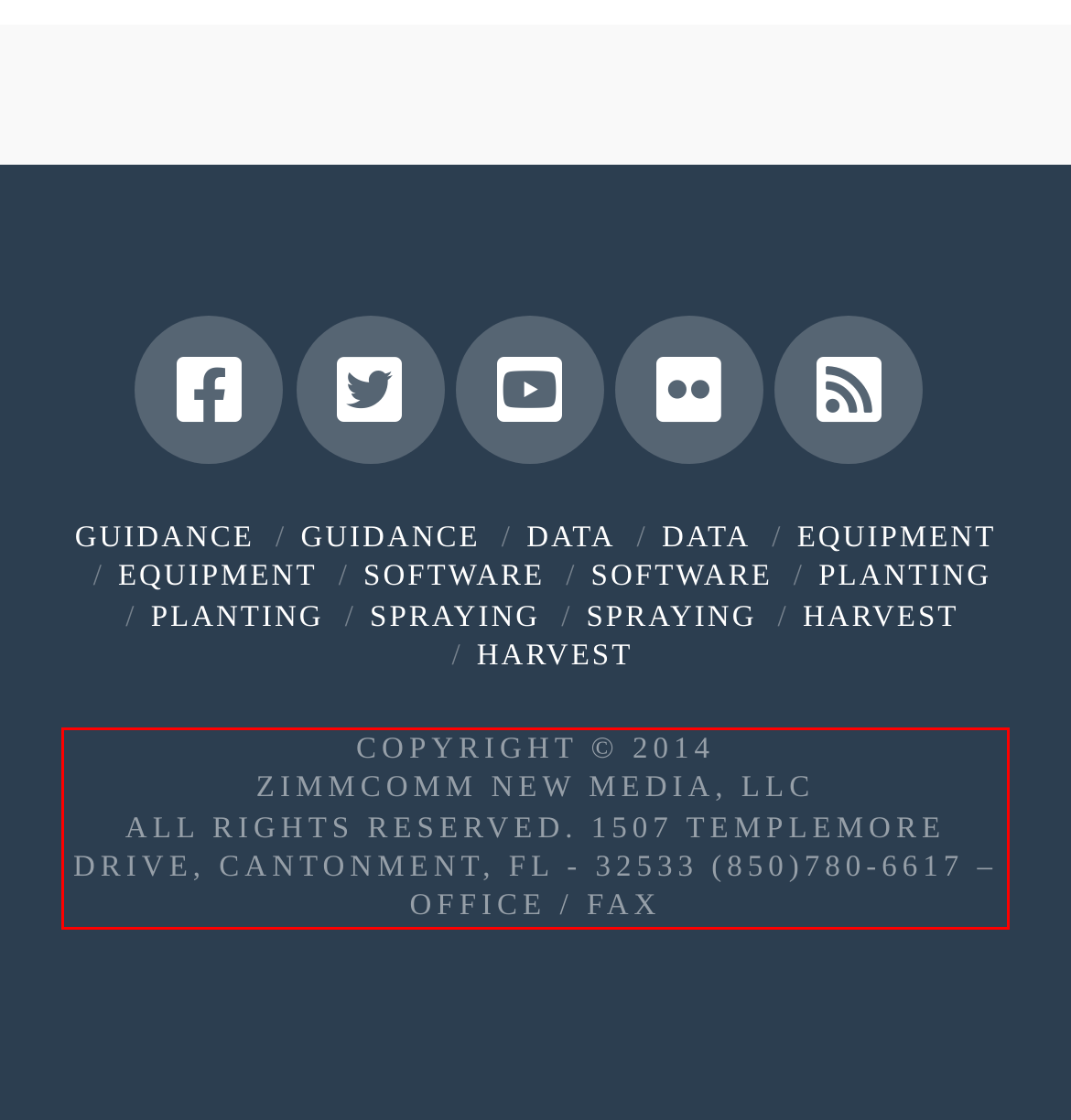Within the screenshot of the webpage, there is a red rectangle. Please recognize and generate the text content inside this red bounding box.

COPYRIGHT © 2014 ZIMMCOMM NEW MEDIA, LLC ALL RIGHTS RESERVED. 1507 TEMPLEMORE DRIVE, CANTONMENT, FL - 32533 (850)780-6617 – OFFICE / FAX